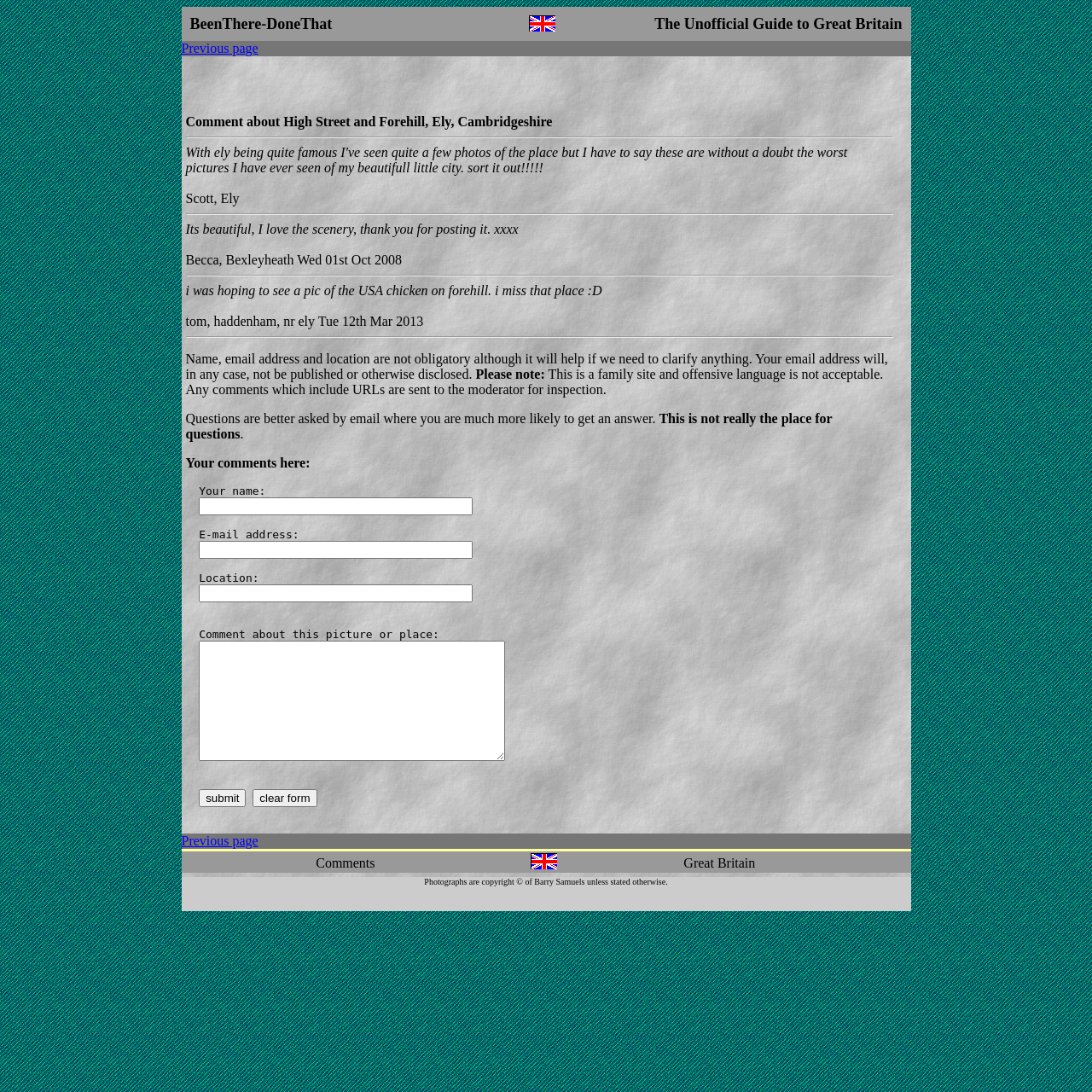Summarize the webpage comprehensively, mentioning all visible components.

The webpage is dedicated to providing an unofficial guide to Great Britain. At the top, there is a United Kingdom flag image, accompanied by the title "The Unofficial Guide to Great Britain" in a prominent position. Below the title, there is a link to the previous page.

The main content of the webpage is a collection of comments about High Street and Forehill, Ely, Cambridgeshire. There are several comments from different users, including Scott from Ely, Becca from Bexleyheath, and Tom from Haddenham, each with their own thoughts and opinions about the location. The comments are separated by horizontal lines, making it easy to distinguish between each one.

On the right side of the comments, there is a section with guidelines for posting comments, including a note that the site is family-friendly and that questions are better asked via email. Below this section, there is a form where users can enter their name, email address, location, and comment about the picture or place.

The form consists of several text boxes and a submit button, allowing users to easily input their information. There is also a "clear form" button next to the submit button. At the very bottom of the webpage, there is a link to the previous page, a "Comments" heading, and another United Kingdom flag image, accompanied by the text "Great Britain". Finally, there is a copyright notice stating that the photographs on the site are copyright of Barry Samuels unless otherwise stated.